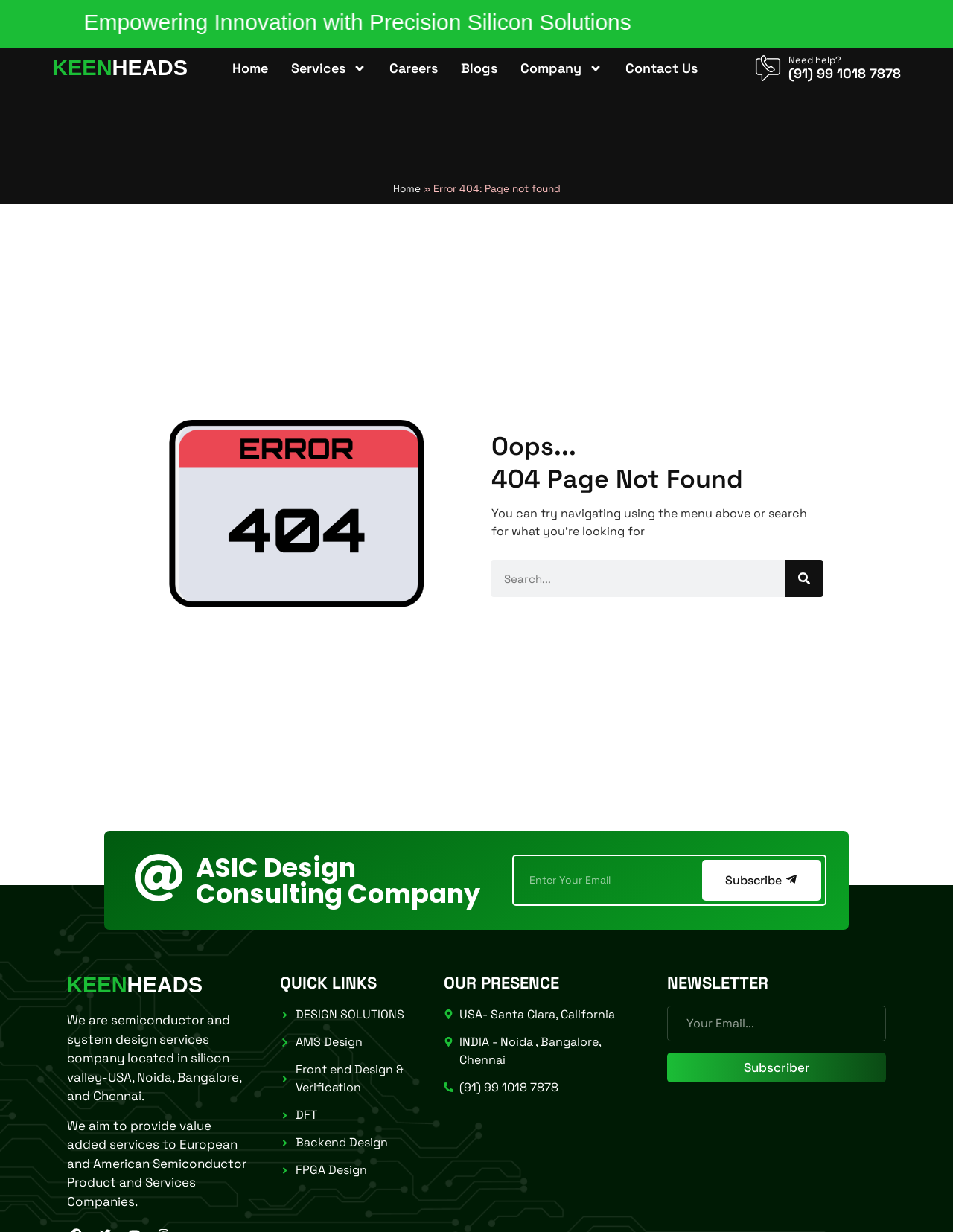Could you indicate the bounding box coordinates of the region to click in order to complete this instruction: "Search for something".

[0.516, 0.454, 0.863, 0.485]